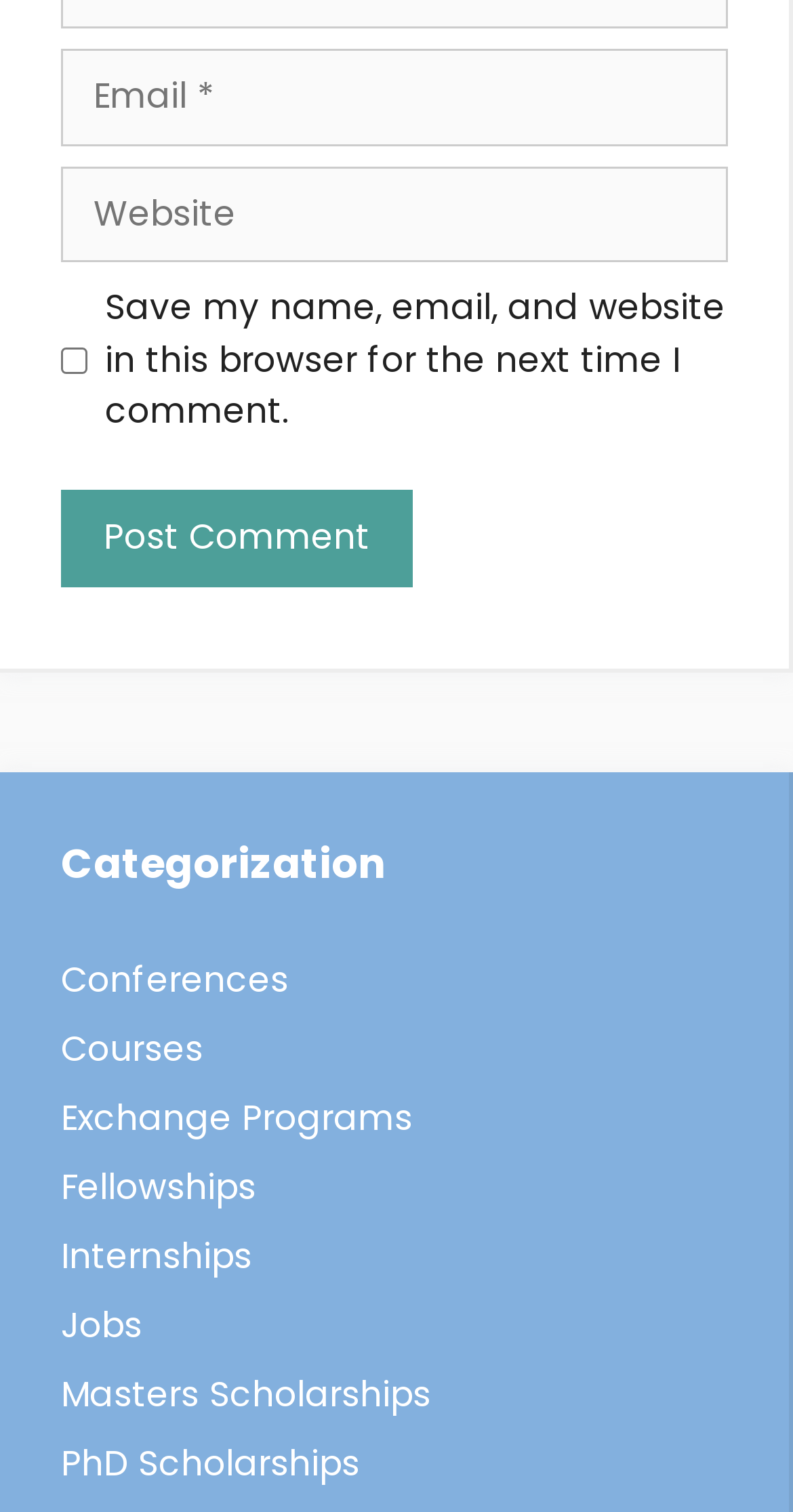Kindly provide the bounding box coordinates of the section you need to click on to fulfill the given instruction: "View Conferences".

[0.077, 0.631, 0.364, 0.664]